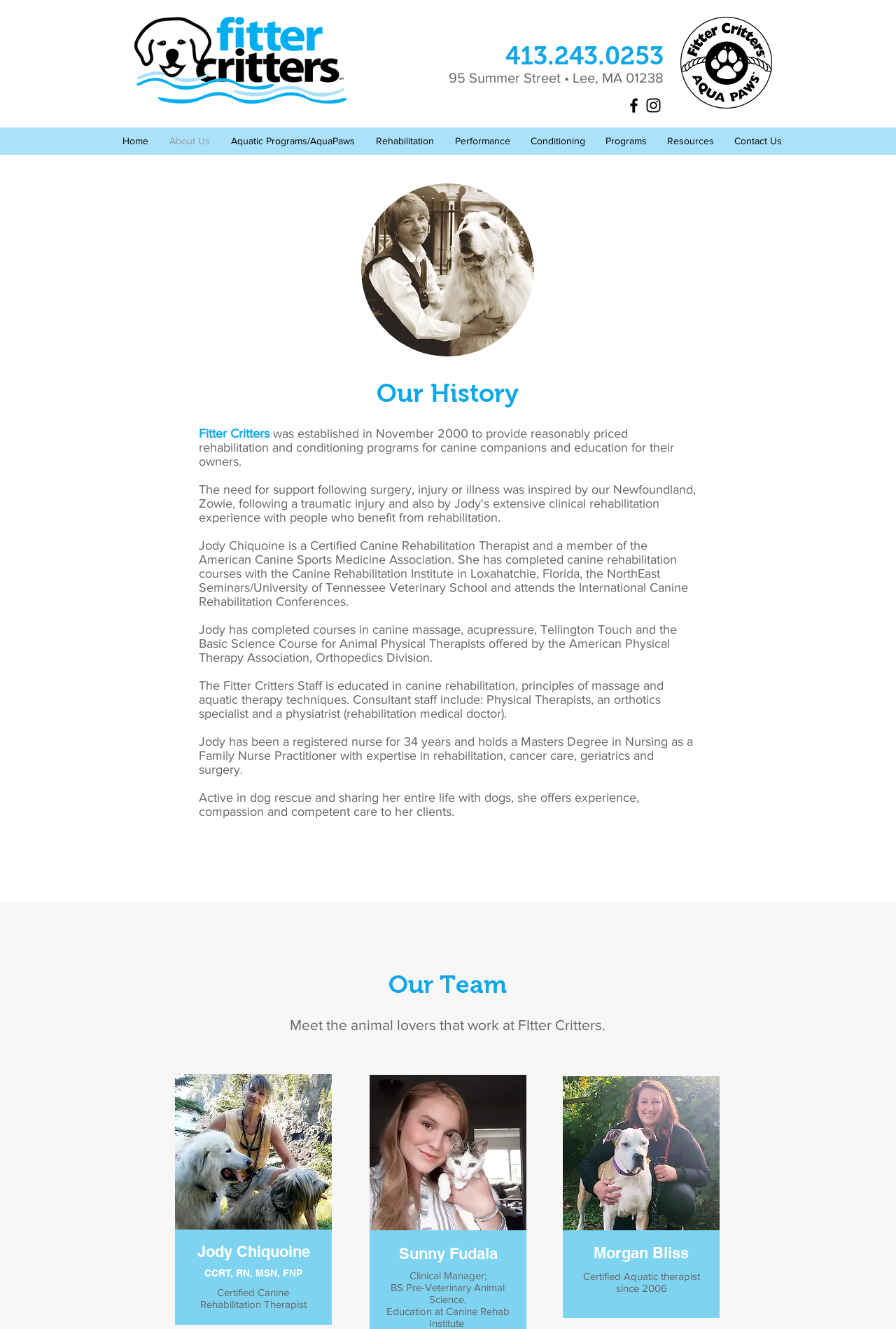Specify the bounding box coordinates of the region I need to click to perform the following instruction: "Learn more about Netplus Alliance". The coordinates must be four float numbers in the range of 0 to 1, i.e., [left, top, right, bottom].

None